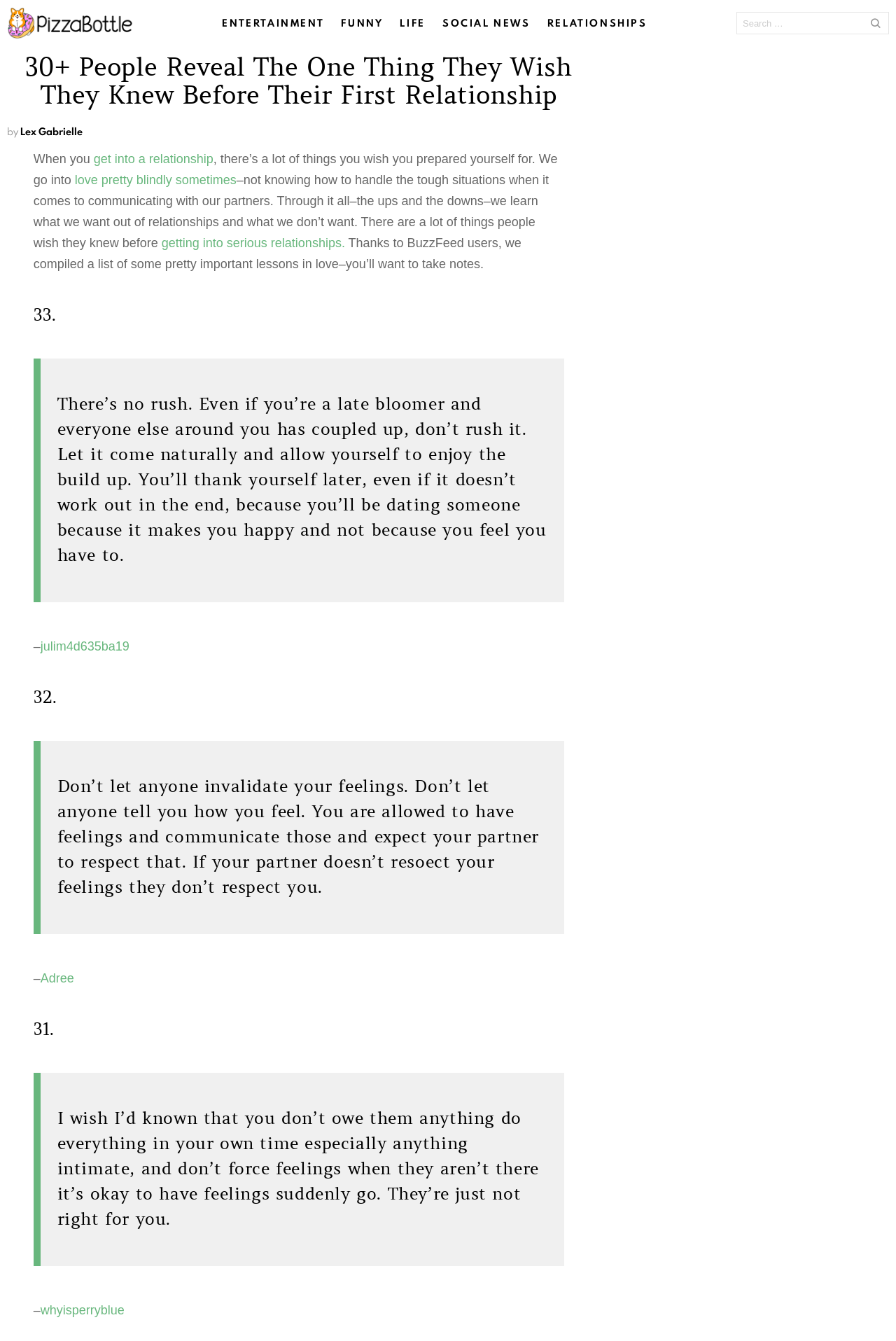Determine the webpage's heading and output its text content.

30+ People Reveal The One Thing They Wish They Knew Before Their First Relationship